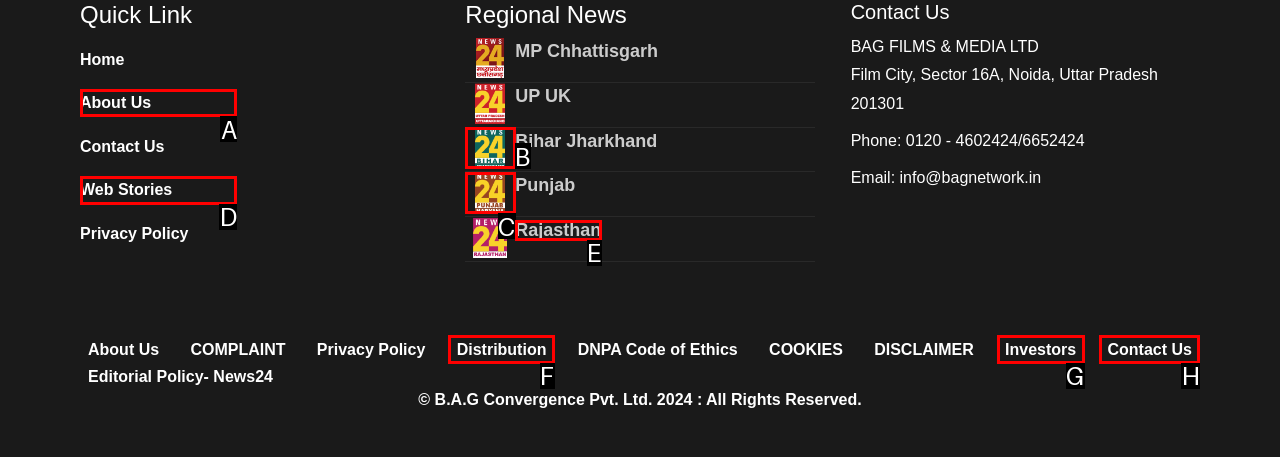Refer to the description: Contact Us and choose the option that best fits. Provide the letter of that option directly from the options.

H